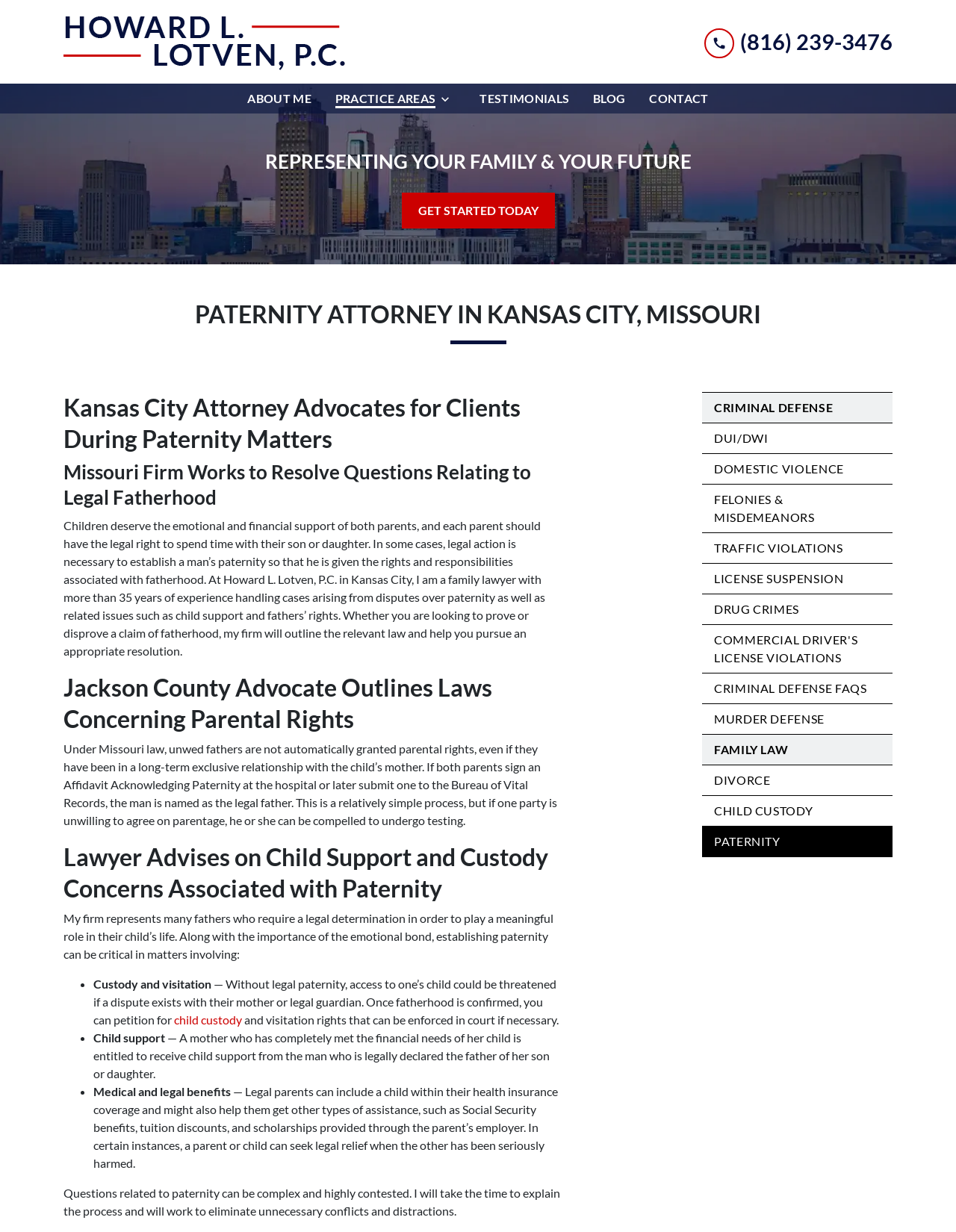Find the bounding box coordinates of the element you need to click on to perform this action: 'Call the attorney at (816) 239-3476'. The coordinates should be represented by four float values between 0 and 1, in the format [left, top, right, bottom].

[0.737, 0.021, 0.934, 0.047]